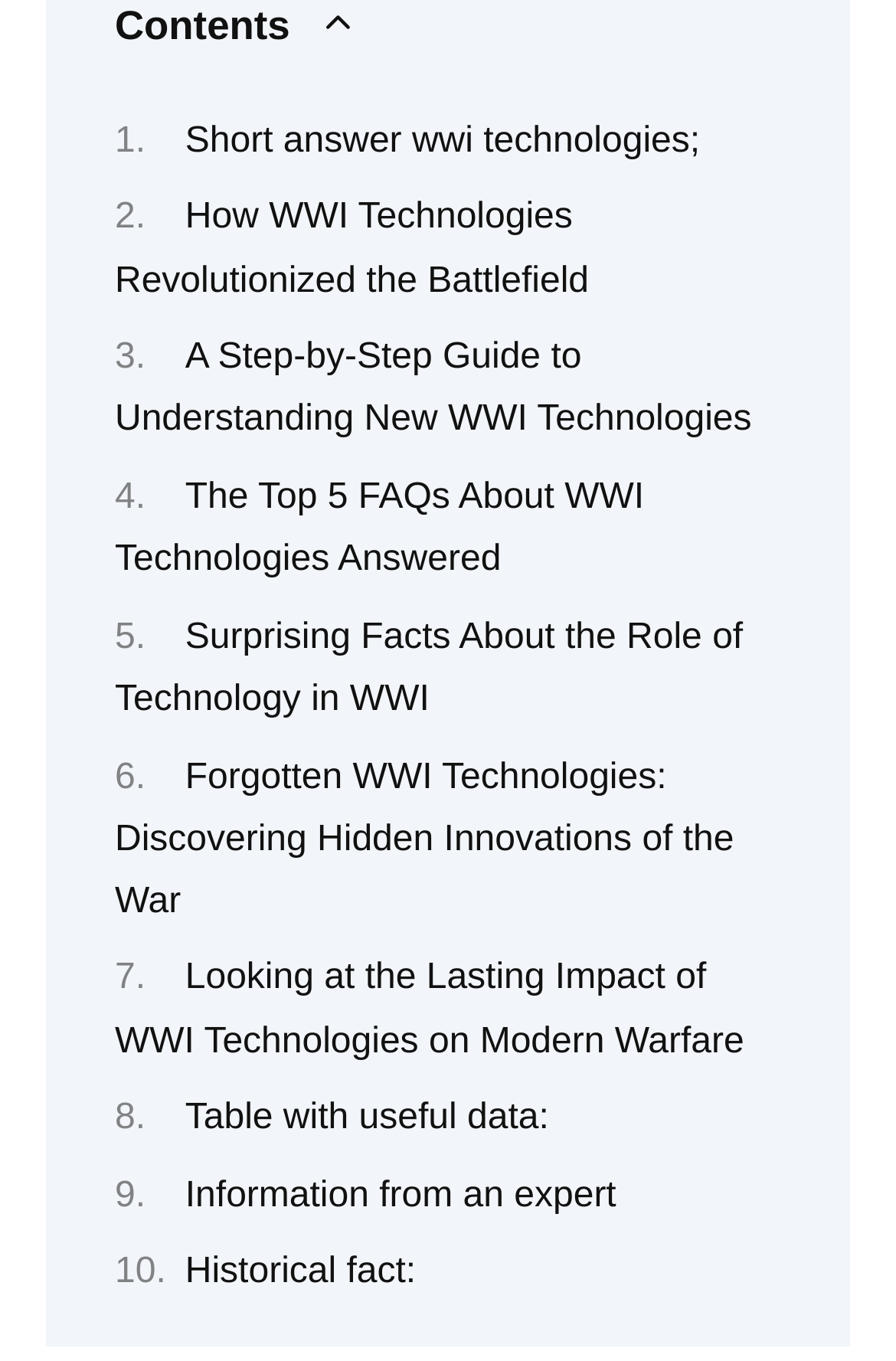Locate the bounding box coordinates of the clickable part needed for the task: "Check 'Information from an expert'".

[0.207, 0.864, 0.688, 0.893]